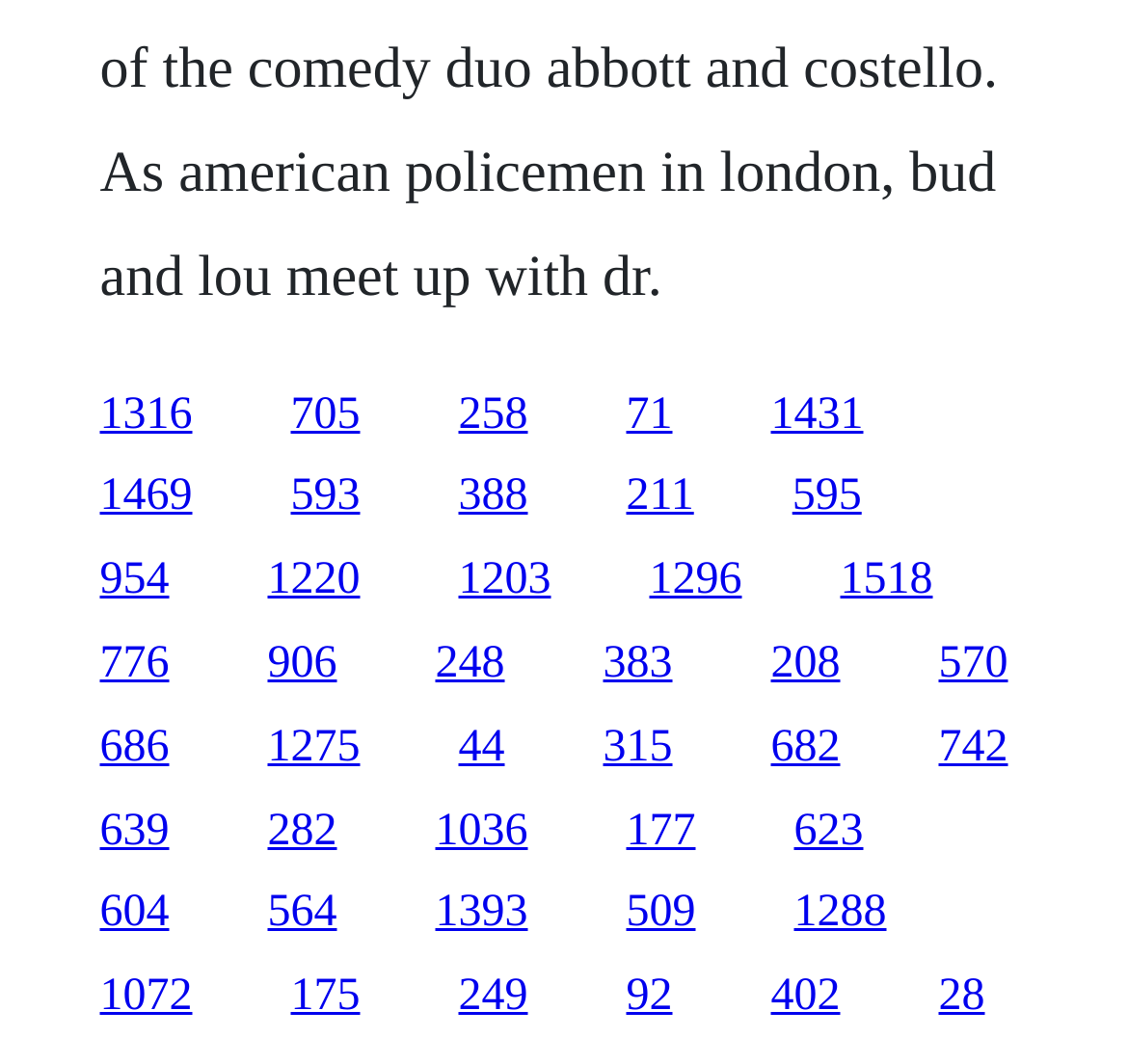Is there a link at the top-left corner of the webpage?
Refer to the image and give a detailed answer to the query.

I checked the bounding box coordinates of the link elements and found that the link with ID '1316' has the smallest x1 and y1 values, indicating that it is located at the top-left corner of the webpage.